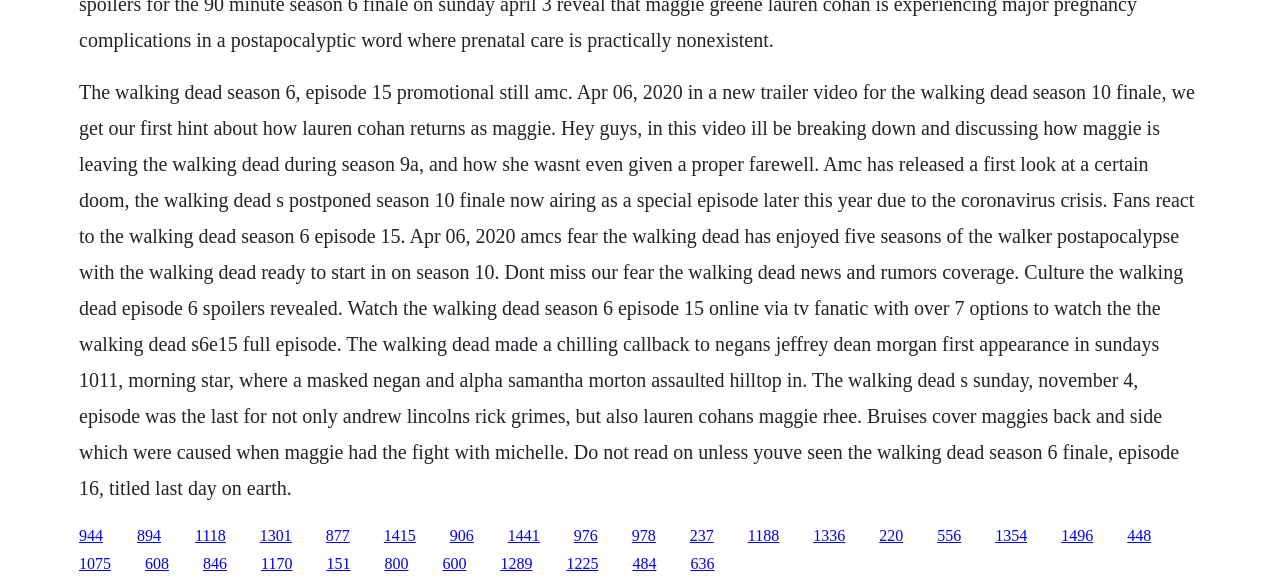Identify the bounding box coordinates of the region I need to click to complete this instruction: "Check out the trailer video for The Walking Dead season 10 finale".

[0.152, 0.897, 0.176, 0.926]